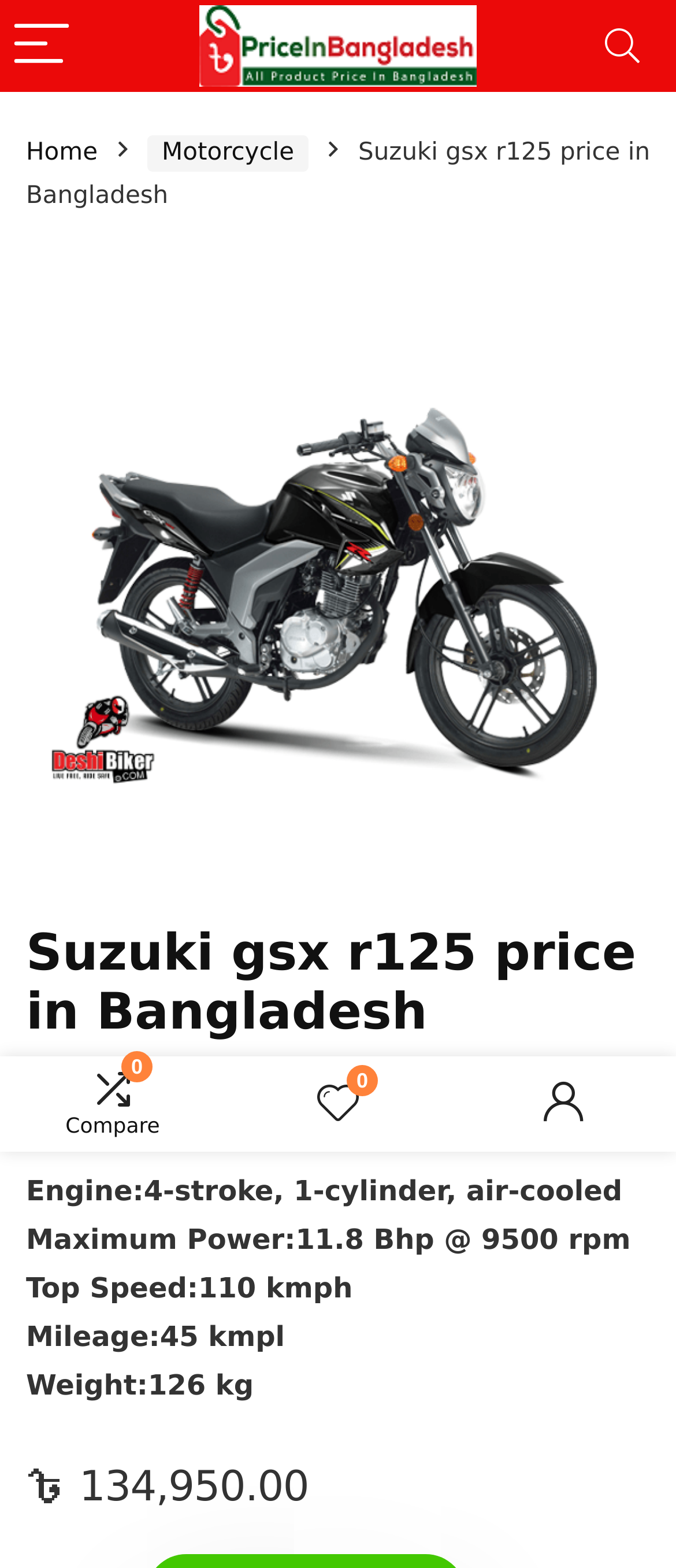Using the format (top-left x, top-left y, bottom-right x, bottom-right y), provide the bounding box coordinates for the described UI element. All values should be floating point numbers between 0 and 1: aria-label="Search"

[0.859, 0.0, 0.982, 0.059]